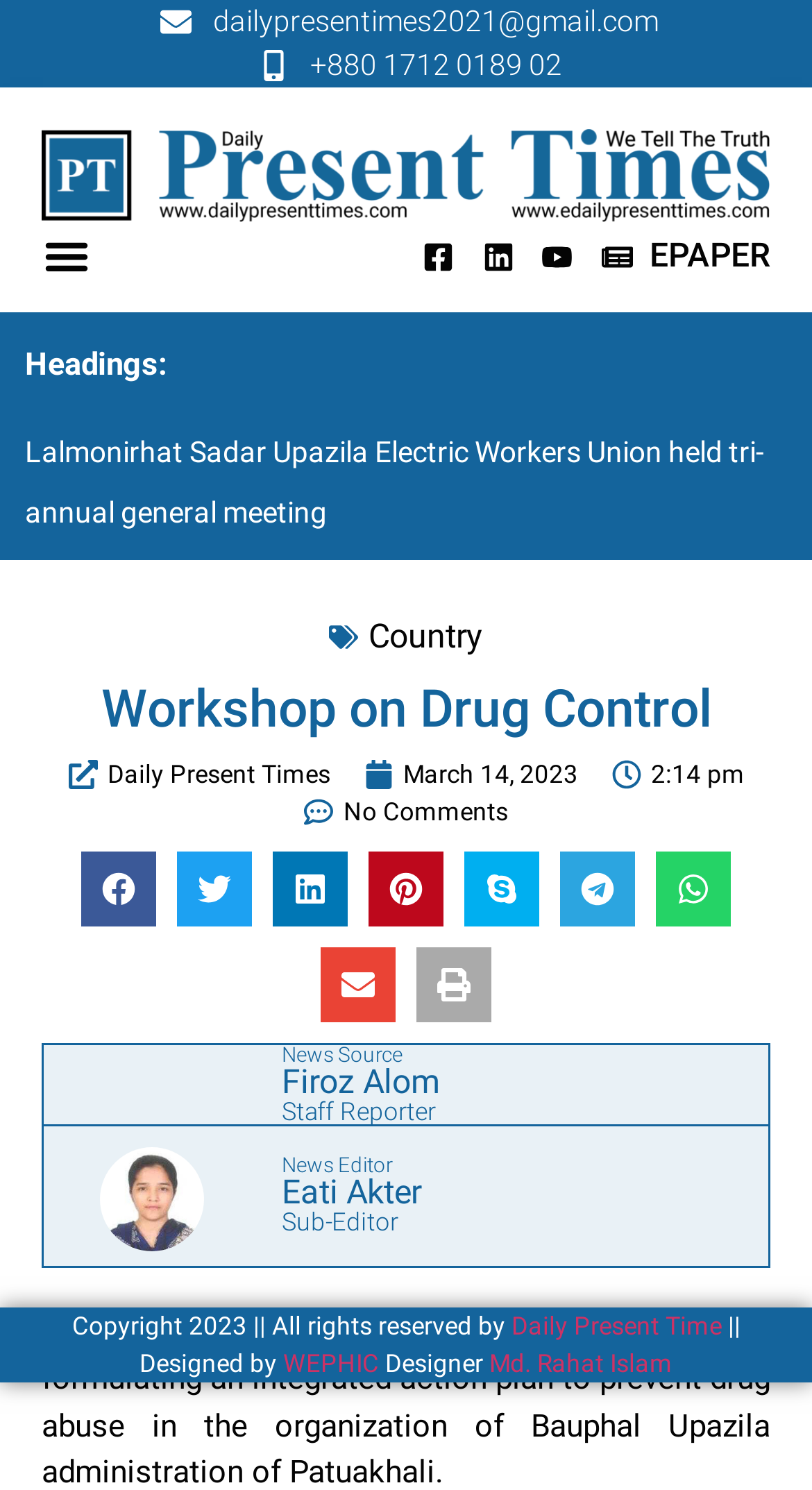Identify the bounding box coordinates for the UI element described as follows: alt="Daily Present Time Website Logo". Use the format (top-left x, top-left y, bottom-right x, bottom-right y) and ensure all values are floating point numbers between 0 and 1.

[0.051, 0.087, 0.949, 0.149]